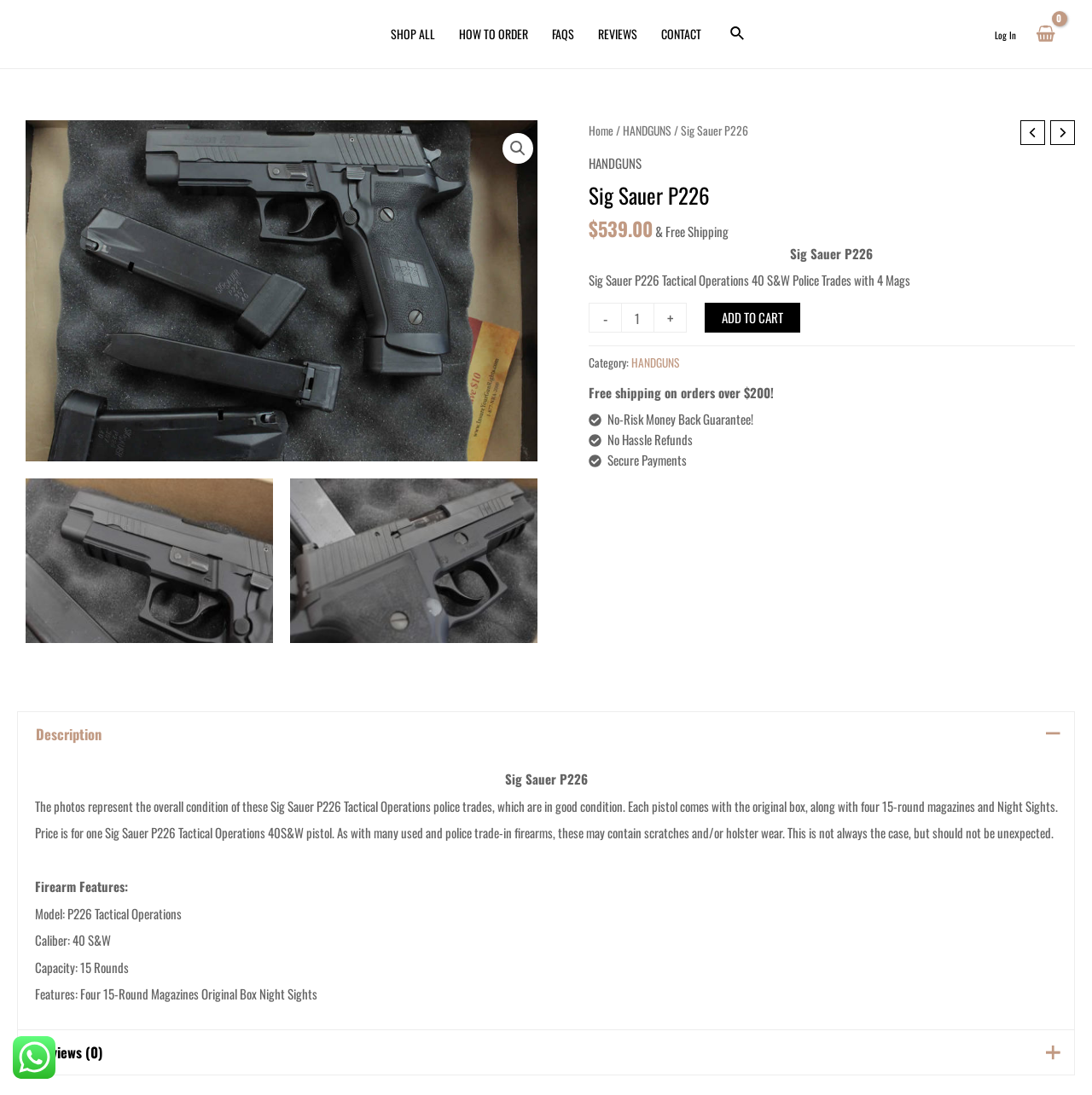Show the bounding box coordinates for the HTML element described as: "Shop All".

[0.347, 0.0, 0.409, 0.062]